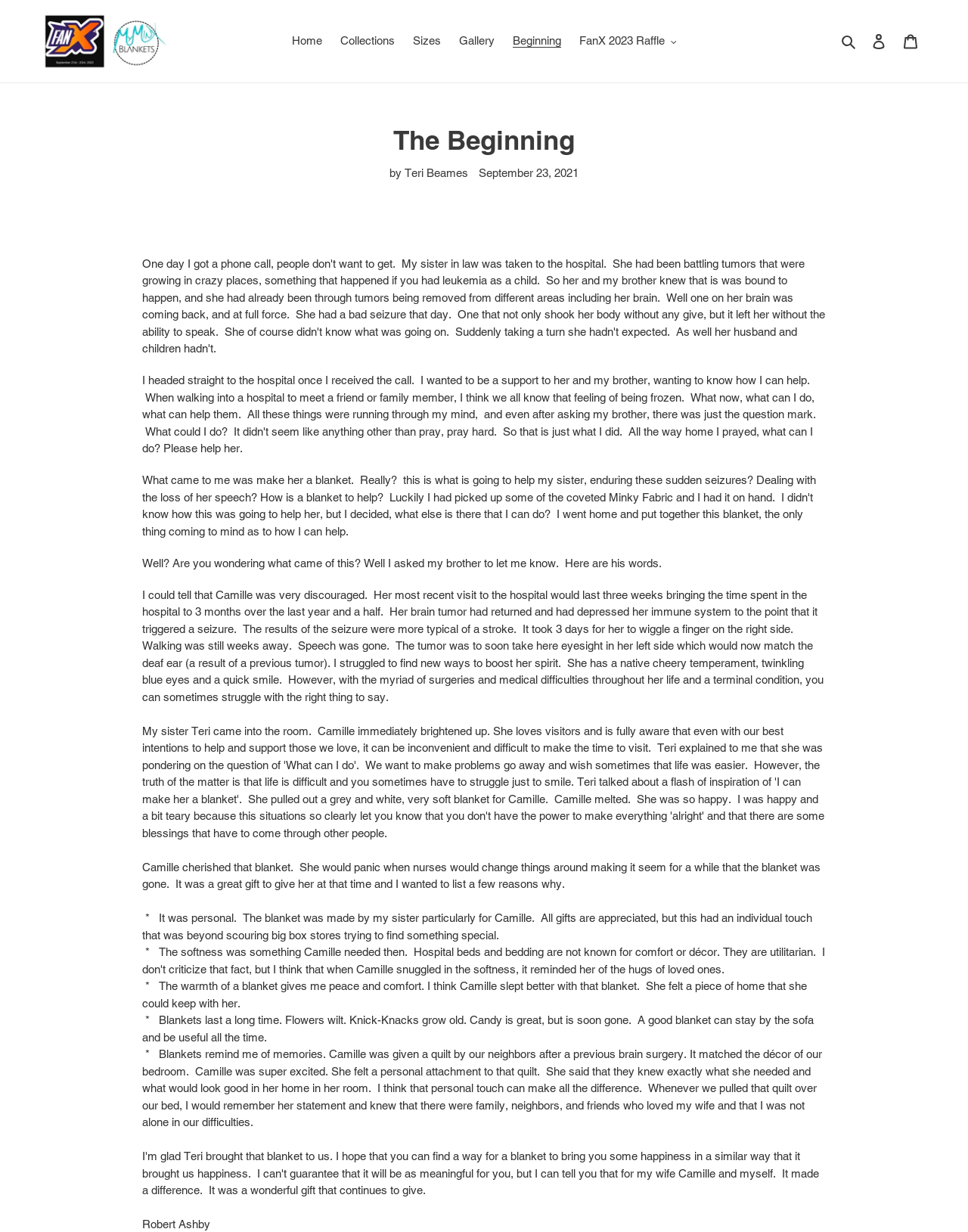Provide a one-word or short-phrase answer to the question:
What is the name of the author?

Robert Ashby